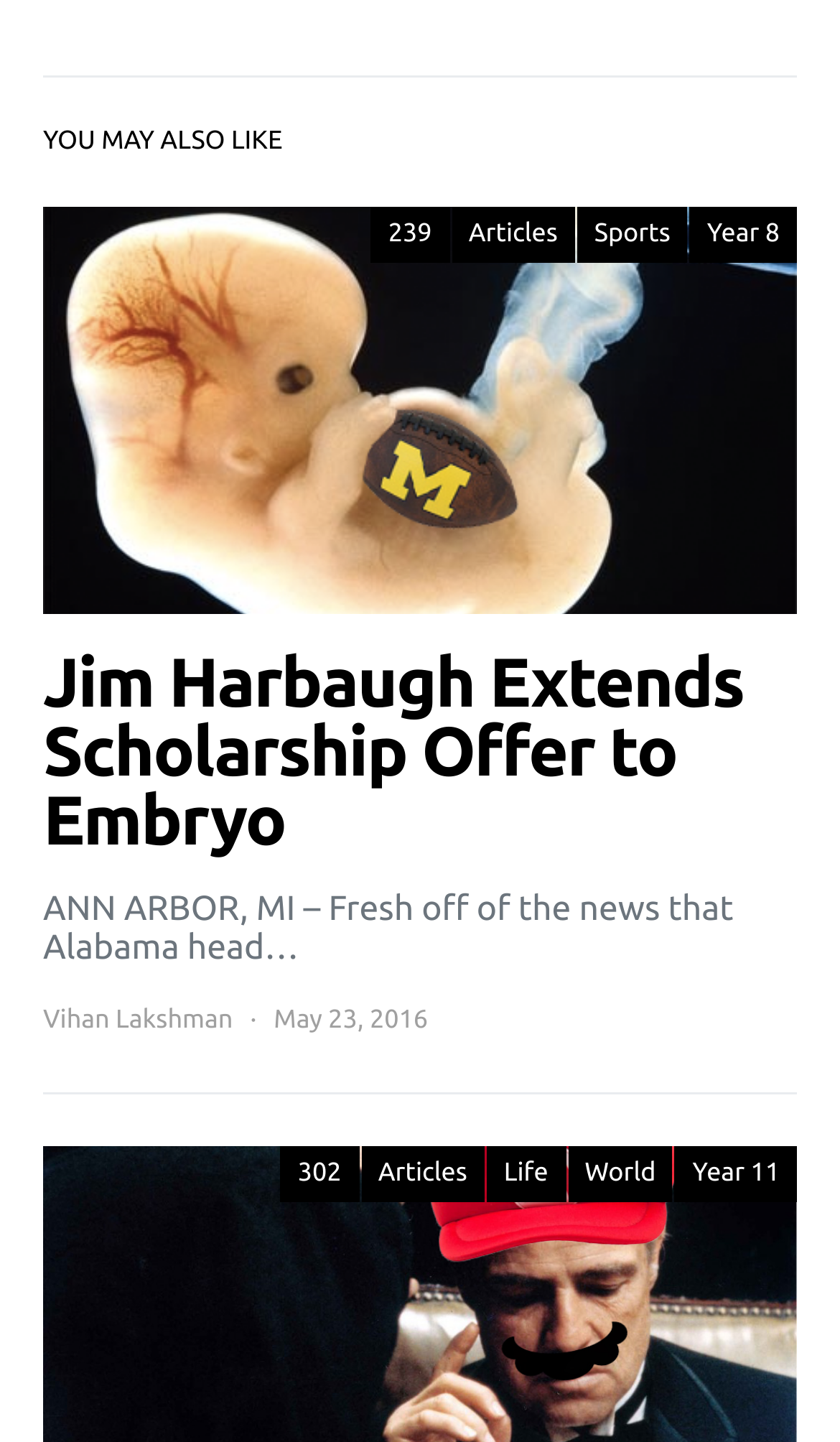Pinpoint the bounding box coordinates of the clickable element needed to complete the instruction: "click on the link to read about Jim Harbaugh extending a scholarship offer to an embryo". The coordinates should be provided as four float numbers between 0 and 1: [left, top, right, bottom].

[0.051, 0.45, 0.949, 0.593]